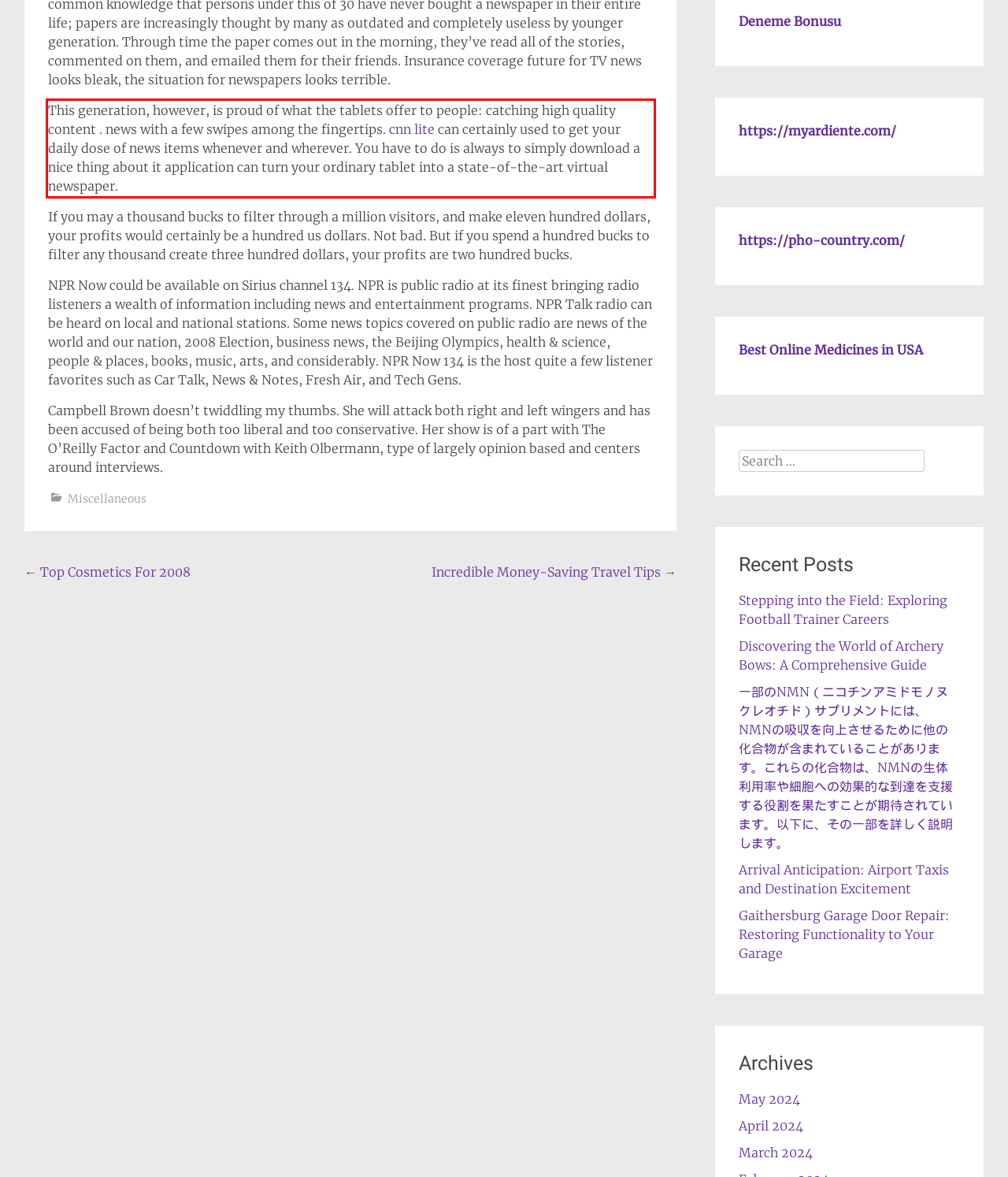Review the webpage screenshot provided, and perform OCR to extract the text from the red bounding box.

This generation, however, is proud of what the tablets offer to people: catching high quality content . news with a few swipes among the fingertips. cnn lite can certainly used to get your daily dose of news items whenever and wherever. You have to do is always to simply download a nice thing about it application can turn your ordinary tablet into a state-of-the-art virtual newspaper.